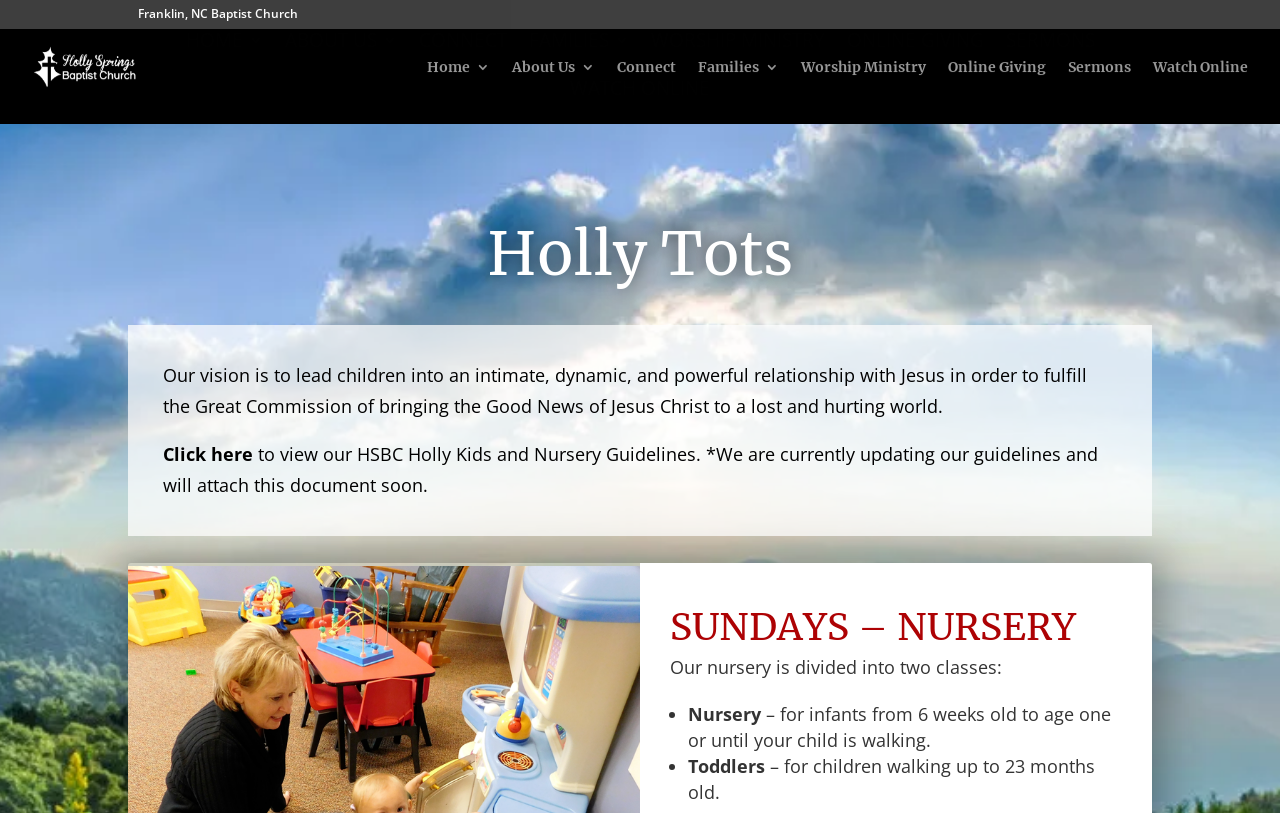Show the bounding box coordinates of the region that should be clicked to follow the instruction: "go to home page."

[0.145, 0.041, 0.205, 0.093]